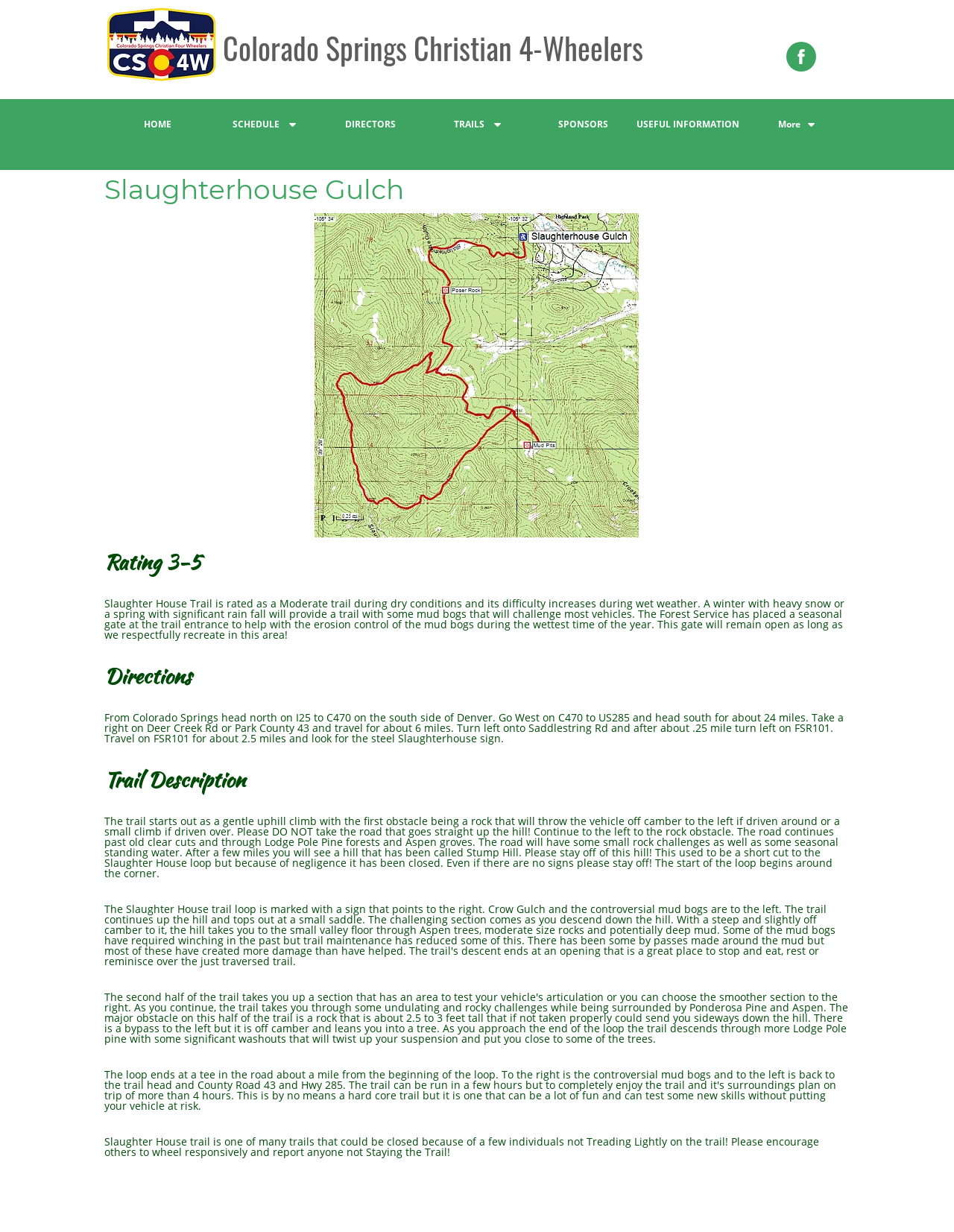From the element description: "Upload", extract the bounding box coordinates of the UI element. The coordinates should be expressed as four float numbers between 0 and 1, in the order [left, top, right, bottom].

None